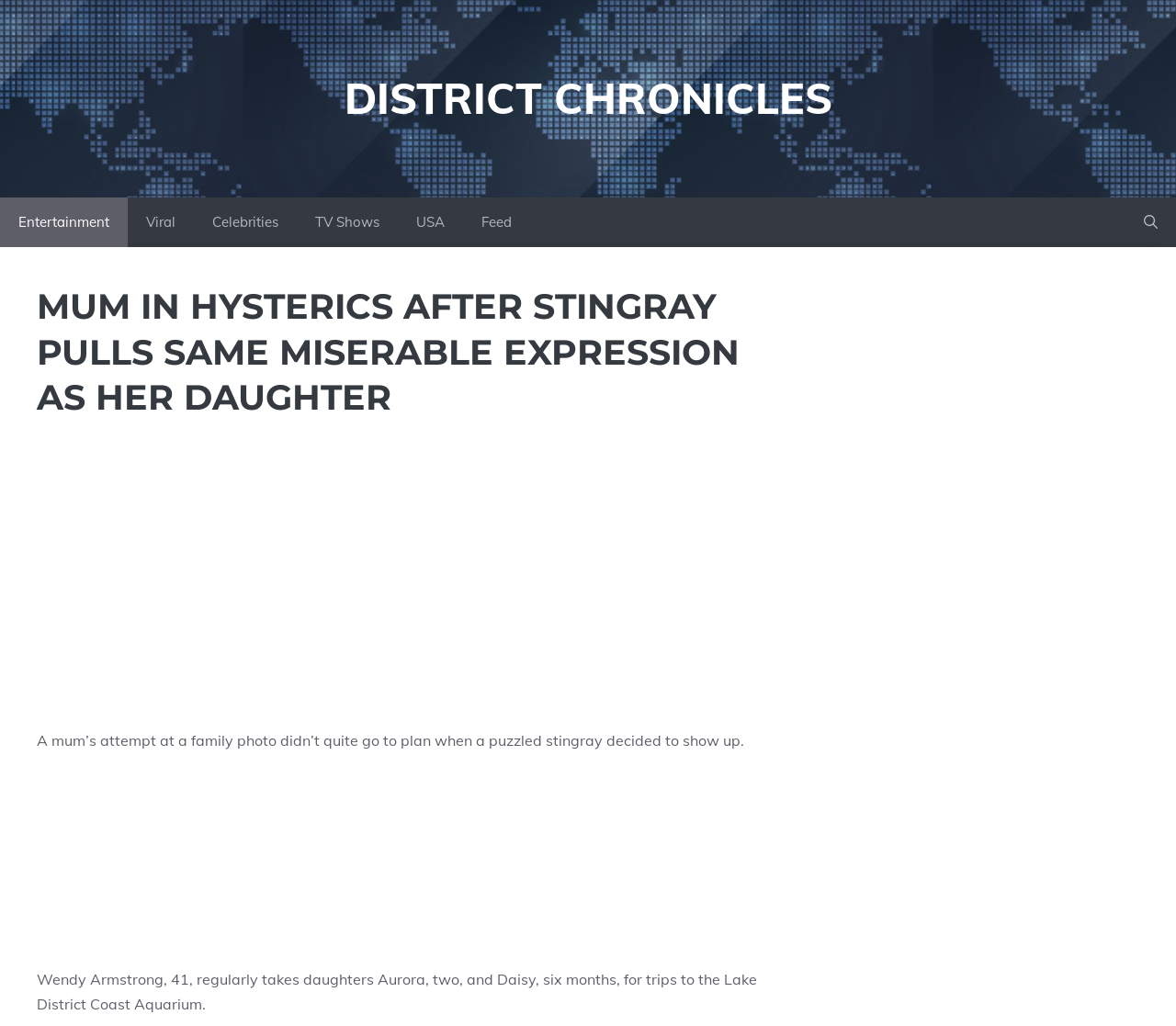Analyze the image and answer the question with as much detail as possible: 
Where do Wendy and her daughters go for trips?

The answer can be found in the text 'Wendy Armstrong, 41, regularly takes daughters Aurora, two, and Daisy, six months, for trips to the Lake District Coast Aquarium.' which mentions the location of their trips.